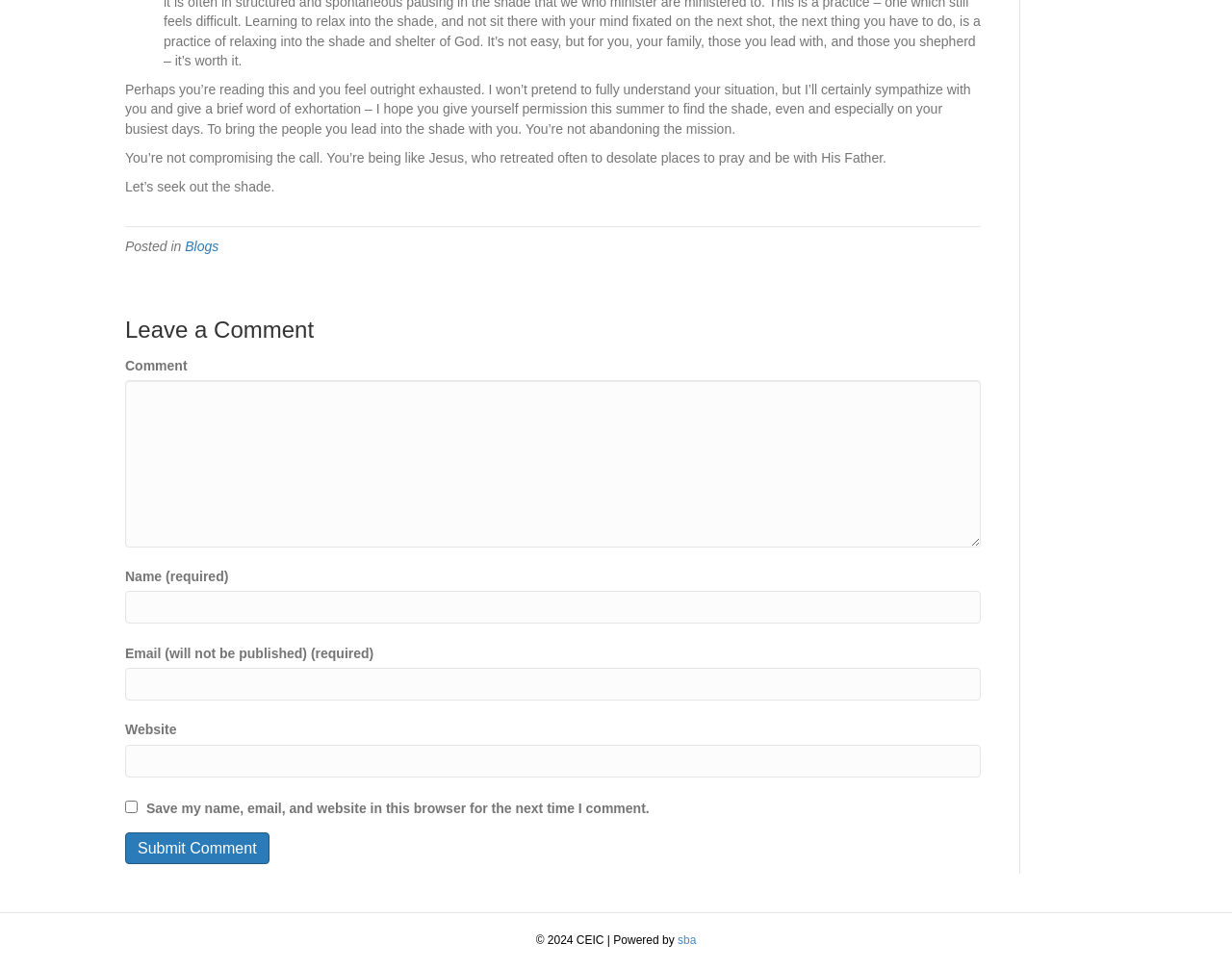Locate the UI element described by parent_node: Comment name="url" and provide its bounding box coordinates. Use the format (top-left x, top-left y, bottom-right x, bottom-right y) with all values as floating point numbers between 0 and 1.

[0.102, 0.768, 0.796, 0.802]